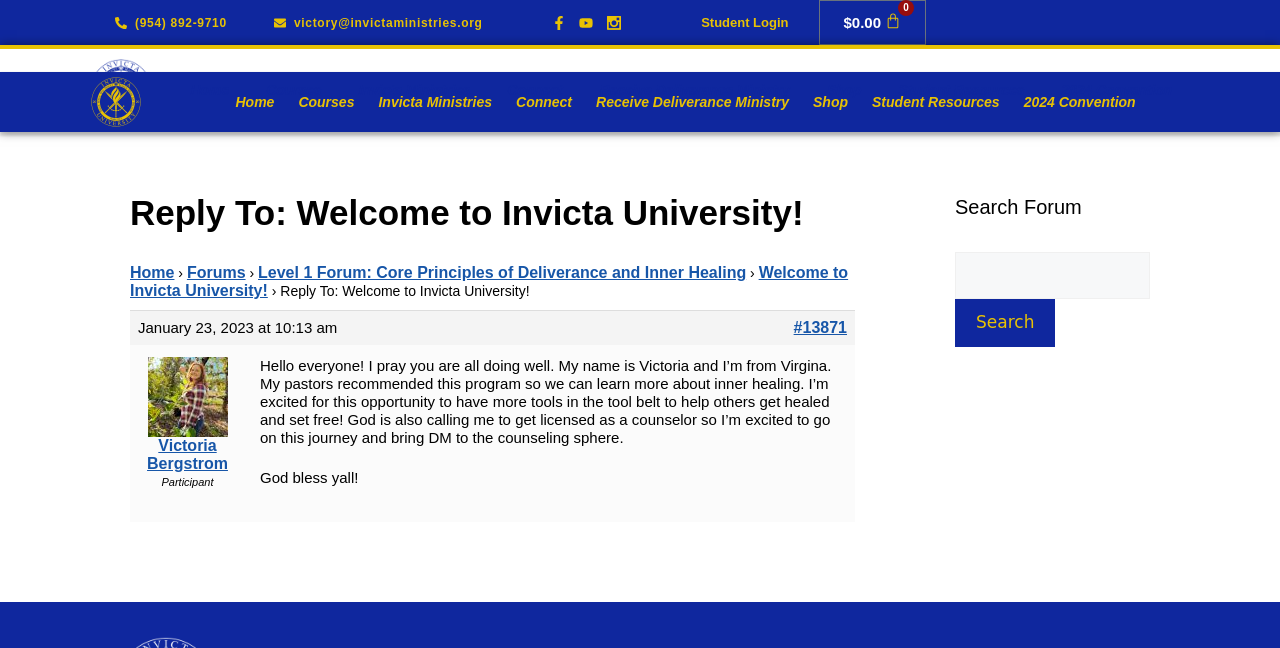Can you identify the bounding box coordinates of the clickable region needed to carry out this instruction: 'Click the 'Home' link'? The coordinates should be four float numbers within the range of 0 to 1, stated as [left, top, right, bottom].

[0.134, 0.093, 0.193, 0.186]